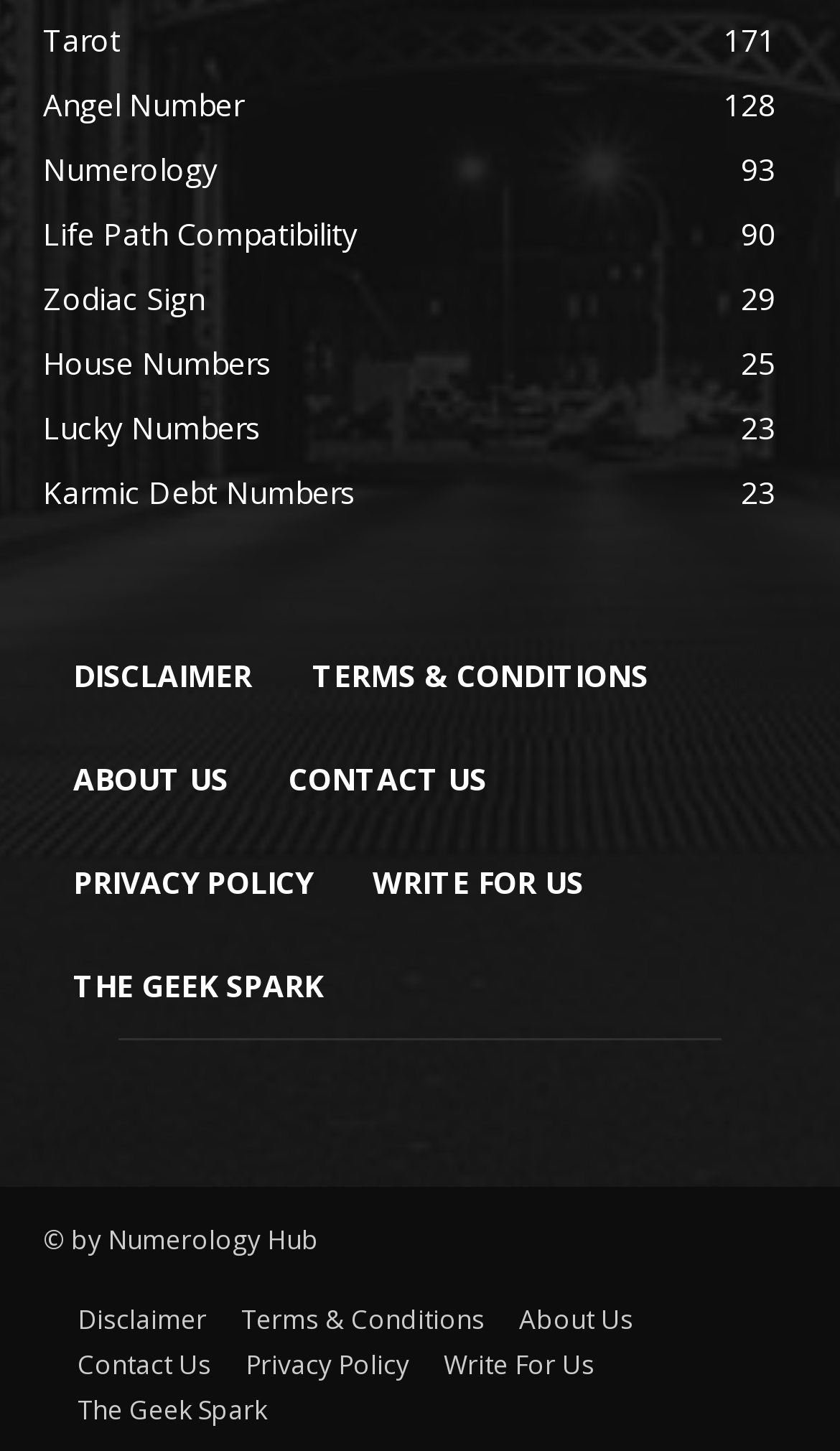Identify the bounding box coordinates of the region that needs to be clicked to carry out this instruction: "Visit About Us page". Provide these coordinates as four float numbers ranging from 0 to 1, i.e., [left, top, right, bottom].

[0.051, 0.502, 0.308, 0.573]